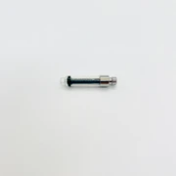What is the benefit of the converter's durable construction?
Refer to the image and provide a detailed answer to the question.

The durable construction of the Kaweco Mini Converter ensures that it will last for a long time and perform consistently, making it a reliable accessory for fountain pen enthusiasts.